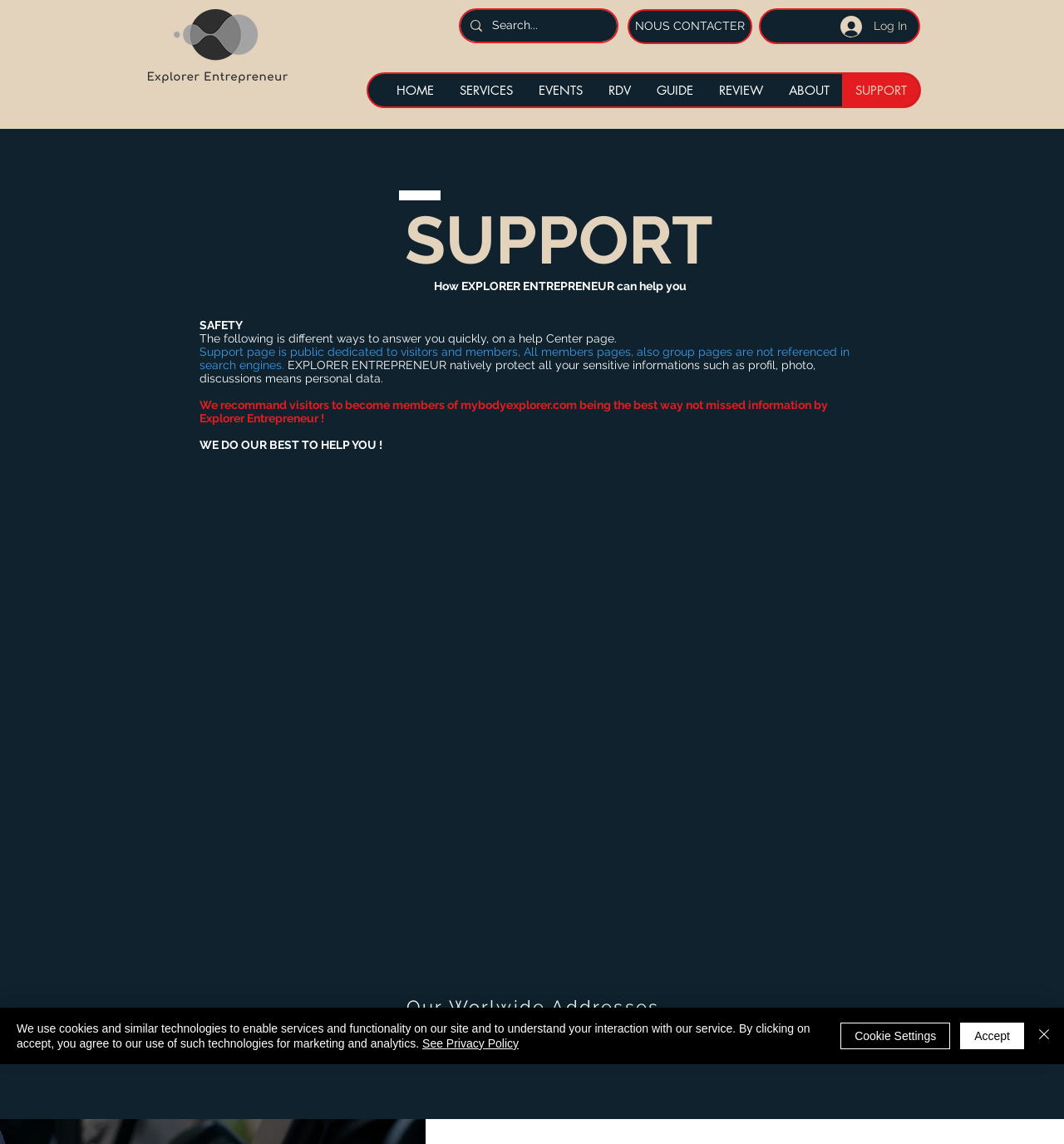Using the element description provided, determine the bounding box coordinates in the format (top-left x, top-left y, bottom-right x, bottom-right y). Ensure that all values are floating point numbers between 0 and 1. Element description: Our Worlwide Addresses

[0.382, 0.871, 0.62, 0.89]